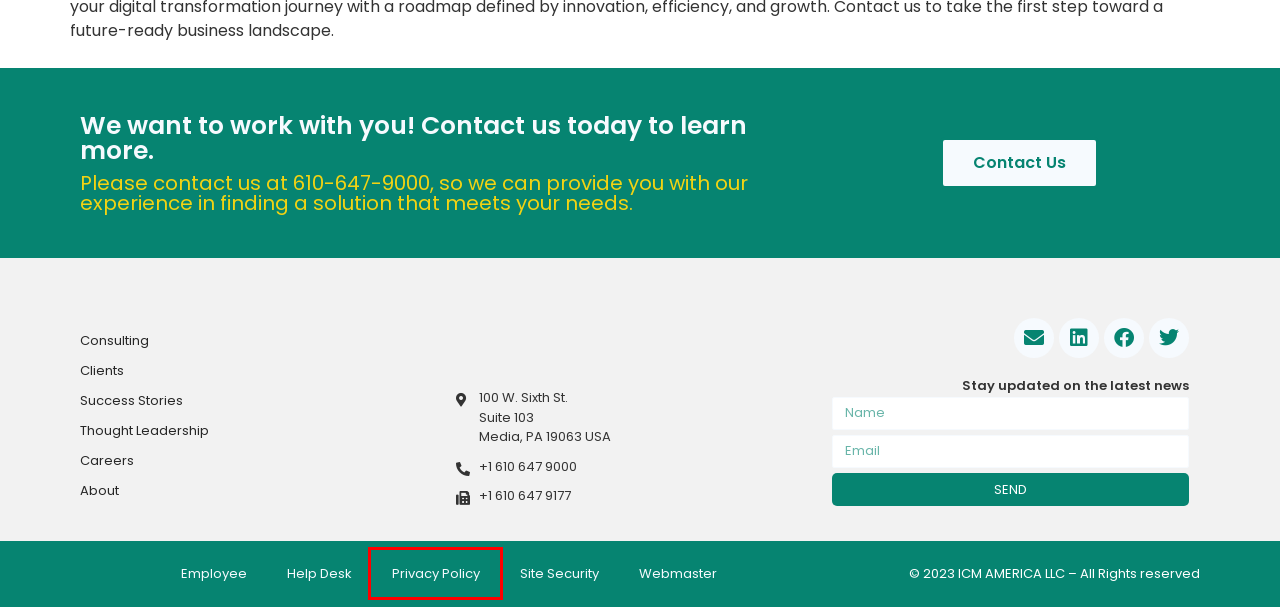Check out the screenshot of a webpage with a red rectangle bounding box. Select the best fitting webpage description that aligns with the new webpage after clicking the element inside the bounding box. Here are the candidates:
A. Site Privacy Policy - ICM
B. Contact - ICM
C. SAP Consulting Expertice - ICM
D. Success Stories - ICM
E. Thought Leadership - ICM
F. Jira Service Management
G. Site Security - ICM
H. Clients - ICM

A